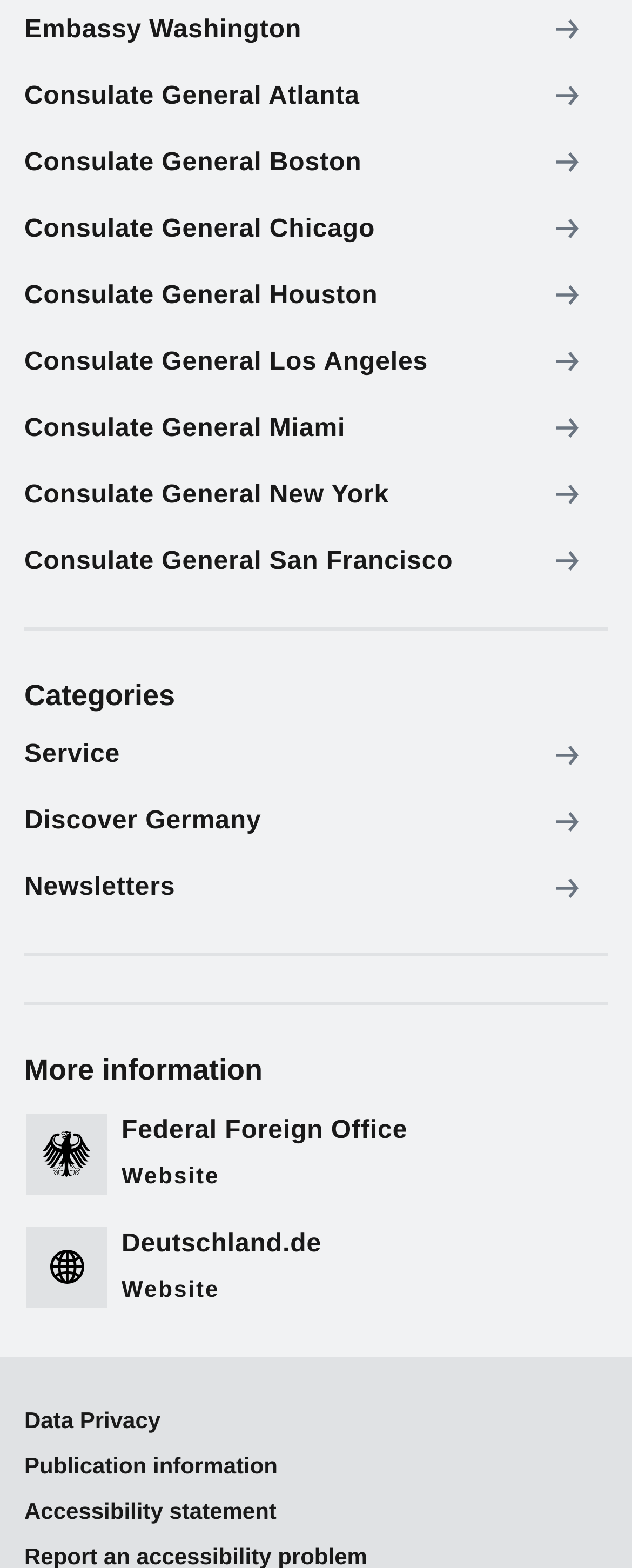How many images are on the page?
Refer to the image and answer the question using a single word or phrase.

14